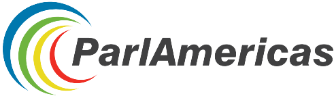Convey all the details present in the image.

The image features the logo of **ParlAmericas**, an organization dedicated to promoting democratic governance and enhancing the role of parliaments across the Americas. The logo showcases a dynamic design with swirling colors: blue, green, yellow, and red, representing the organization's vibrant and collaborative approach. The name "ParlAmericas" is prominently displayed in bold, gray typography, emphasizing its commitment to legislative dialogue and regional cooperation. This logo serves as a visual symbol of the organization's mission during events such as the OAS Regional Seminar focused on legislative activity and innovative strategies in addressing drug-related challenges.